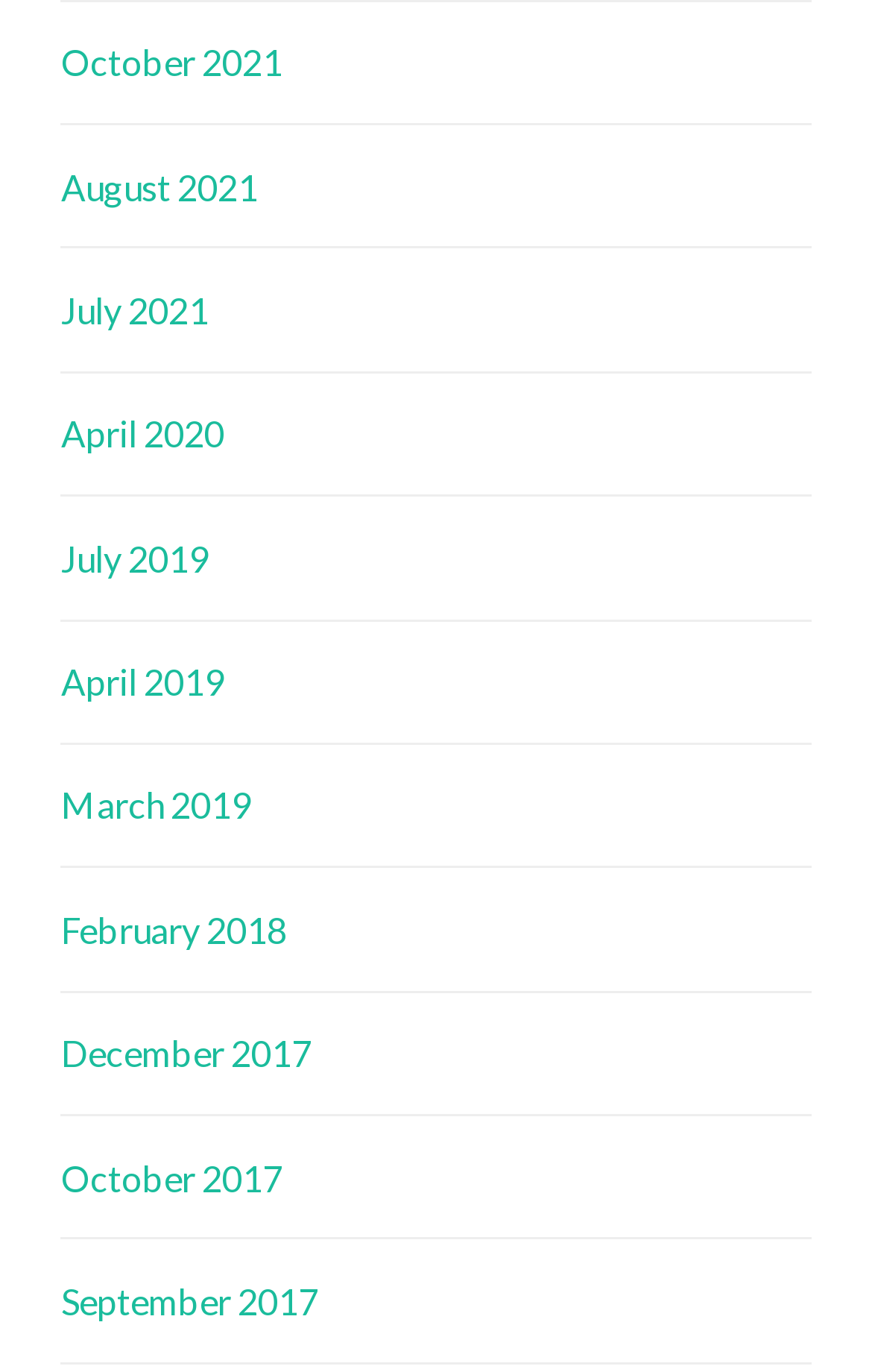Please answer the following question using a single word or phrase: 
What is the most recent month listed?

October 2021